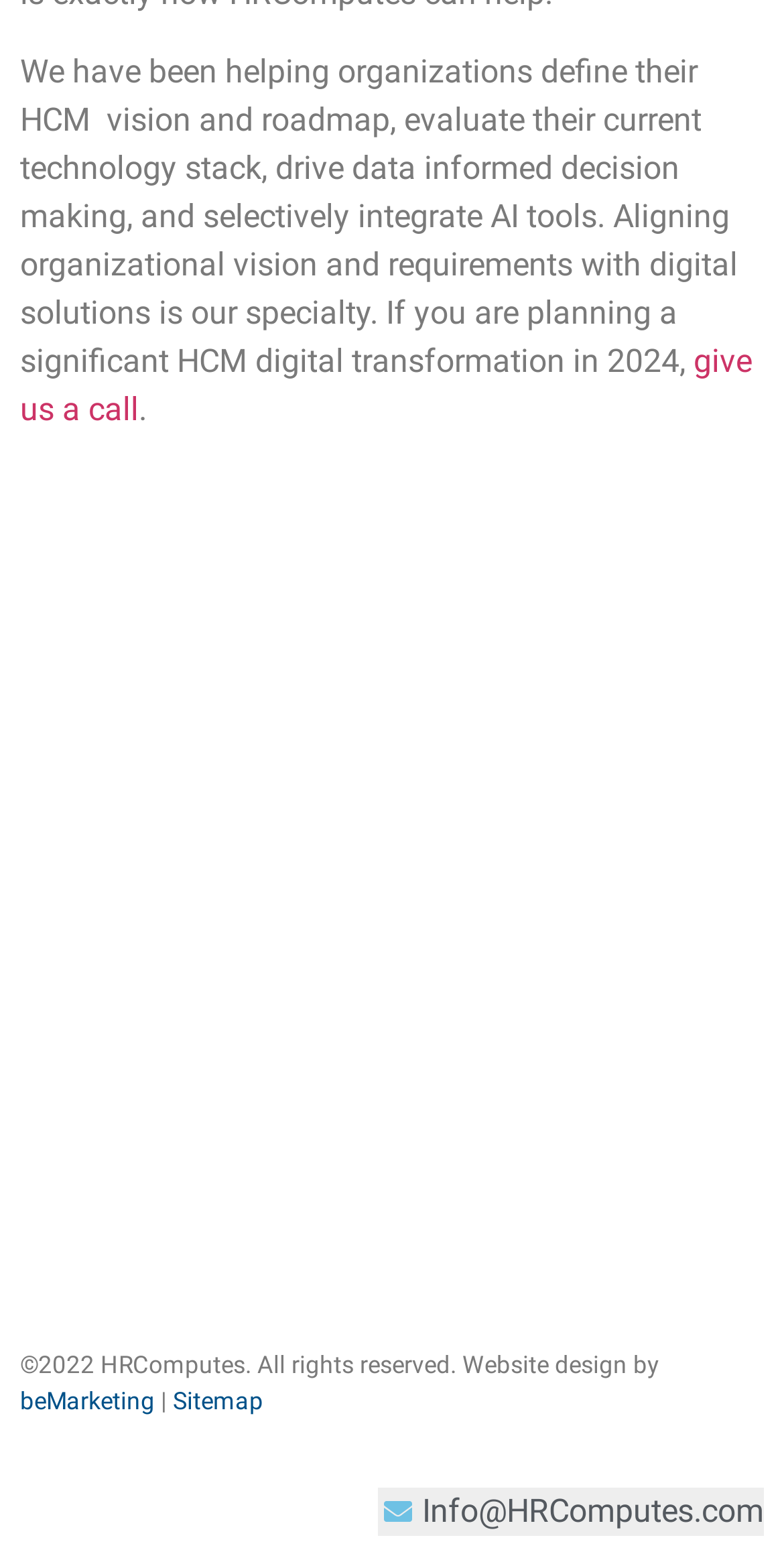Please answer the following query using a single word or phrase: 
What is the contact email of HRComputes?

Info@HRComputes.com